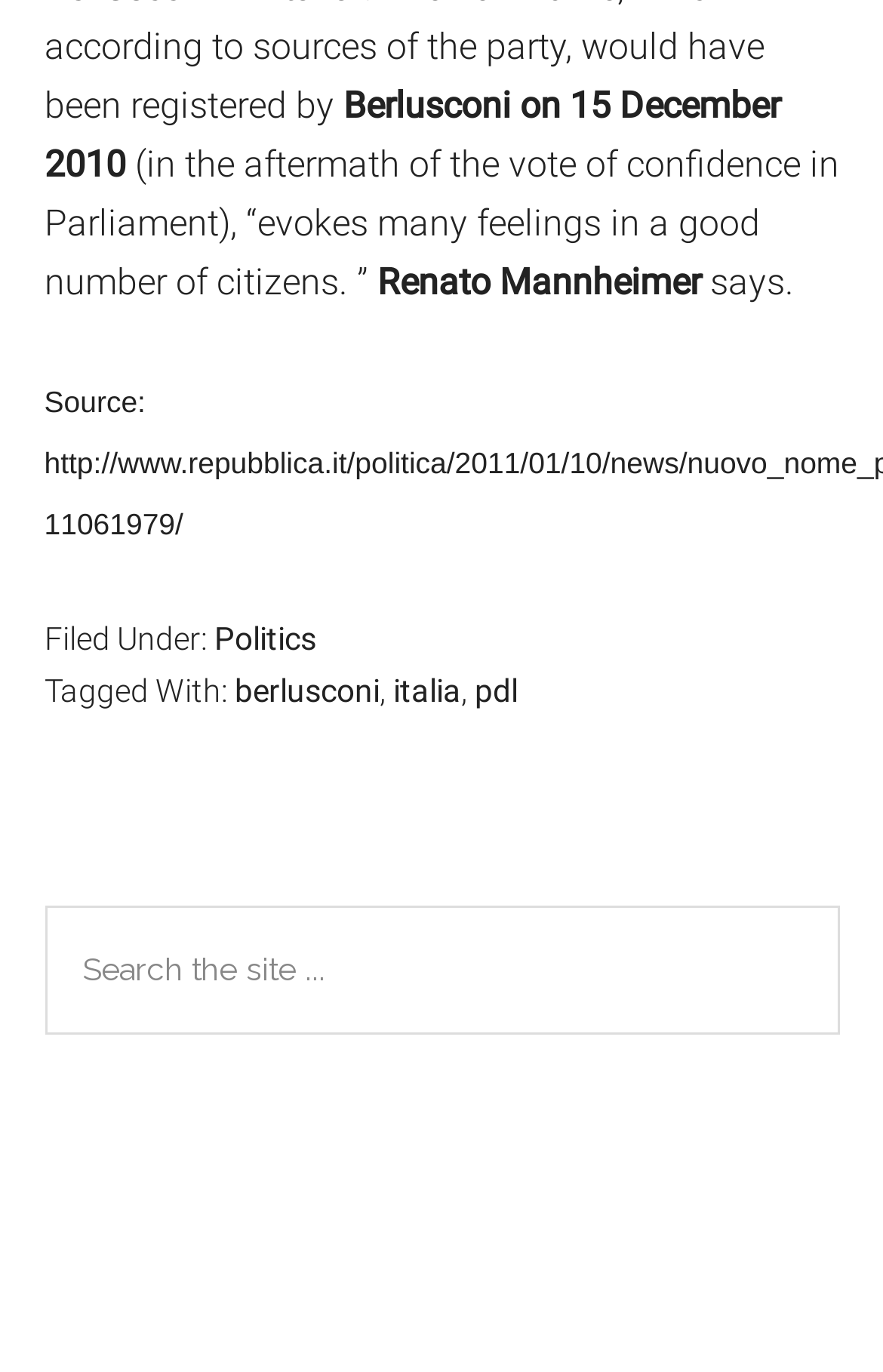What is the search function for?
Refer to the image and respond with a one-word or short-phrase answer.

Searching the site